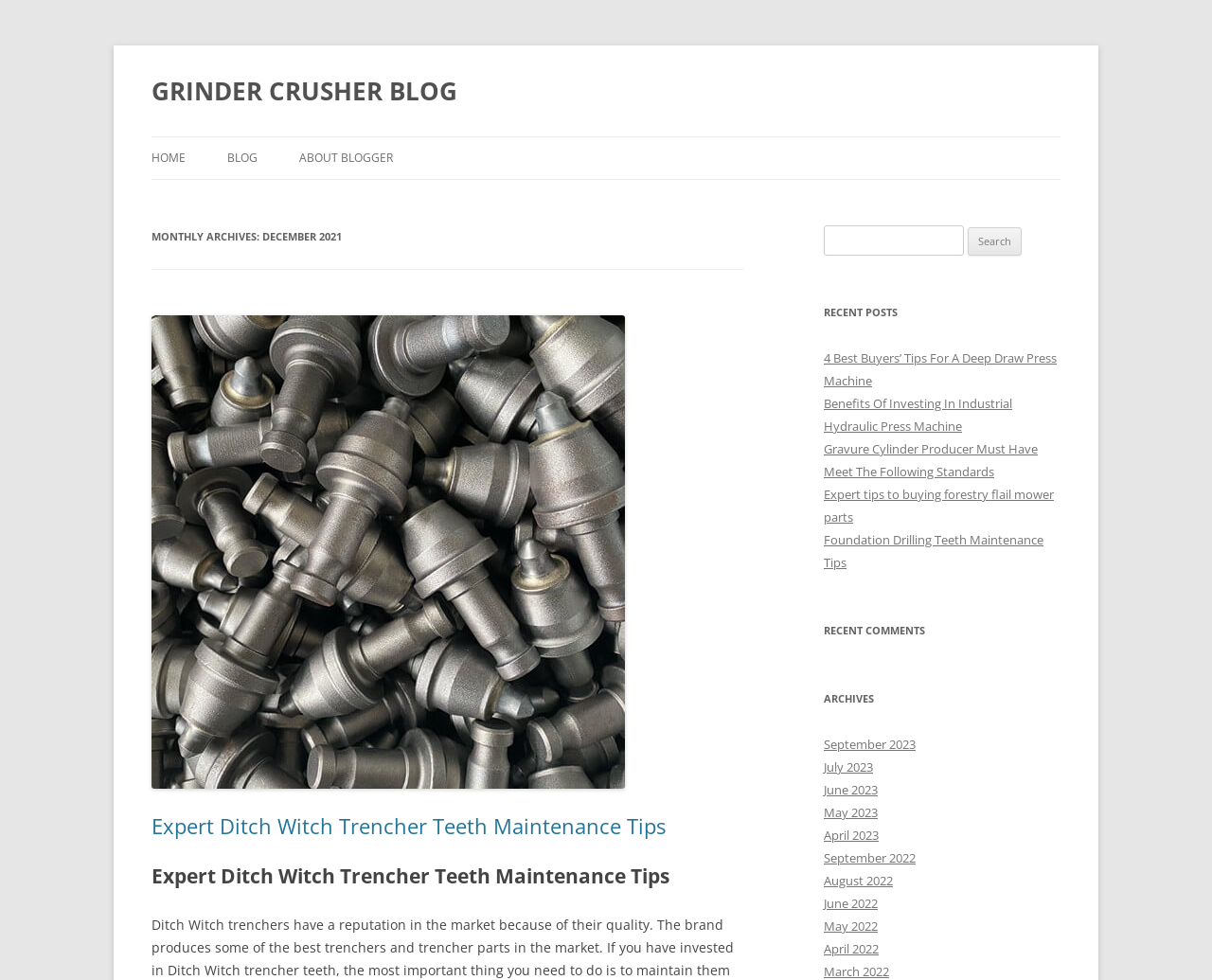Please identify the bounding box coordinates of the region to click in order to complete the task: "Click on the 'HOME' link". The coordinates must be four float numbers between 0 and 1, specified as [left, top, right, bottom].

[0.125, 0.14, 0.153, 0.183]